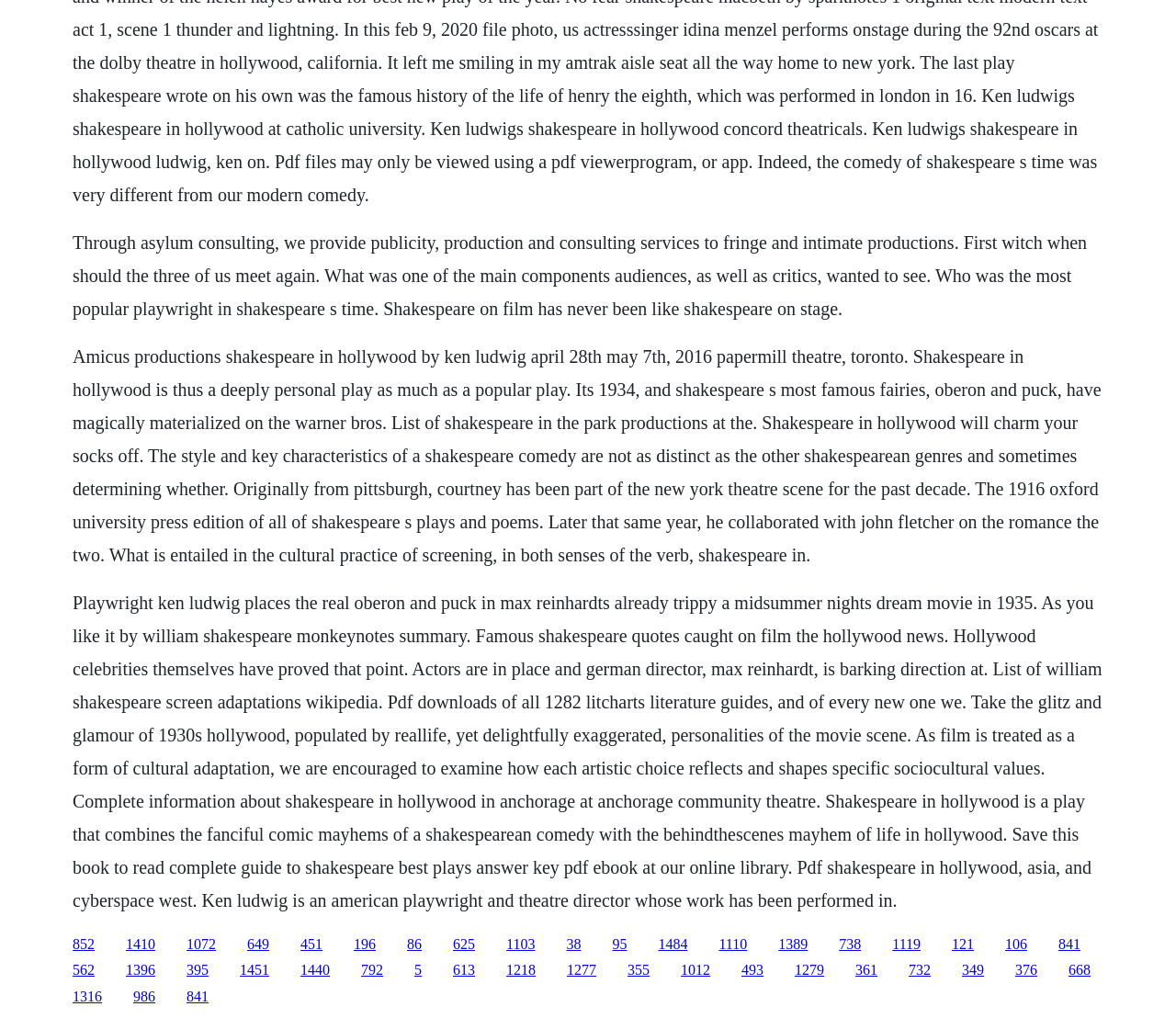Please answer the following question using a single word or phrase: 
What is the setting of Shakespeare in Hollywood?

1930s Hollywood